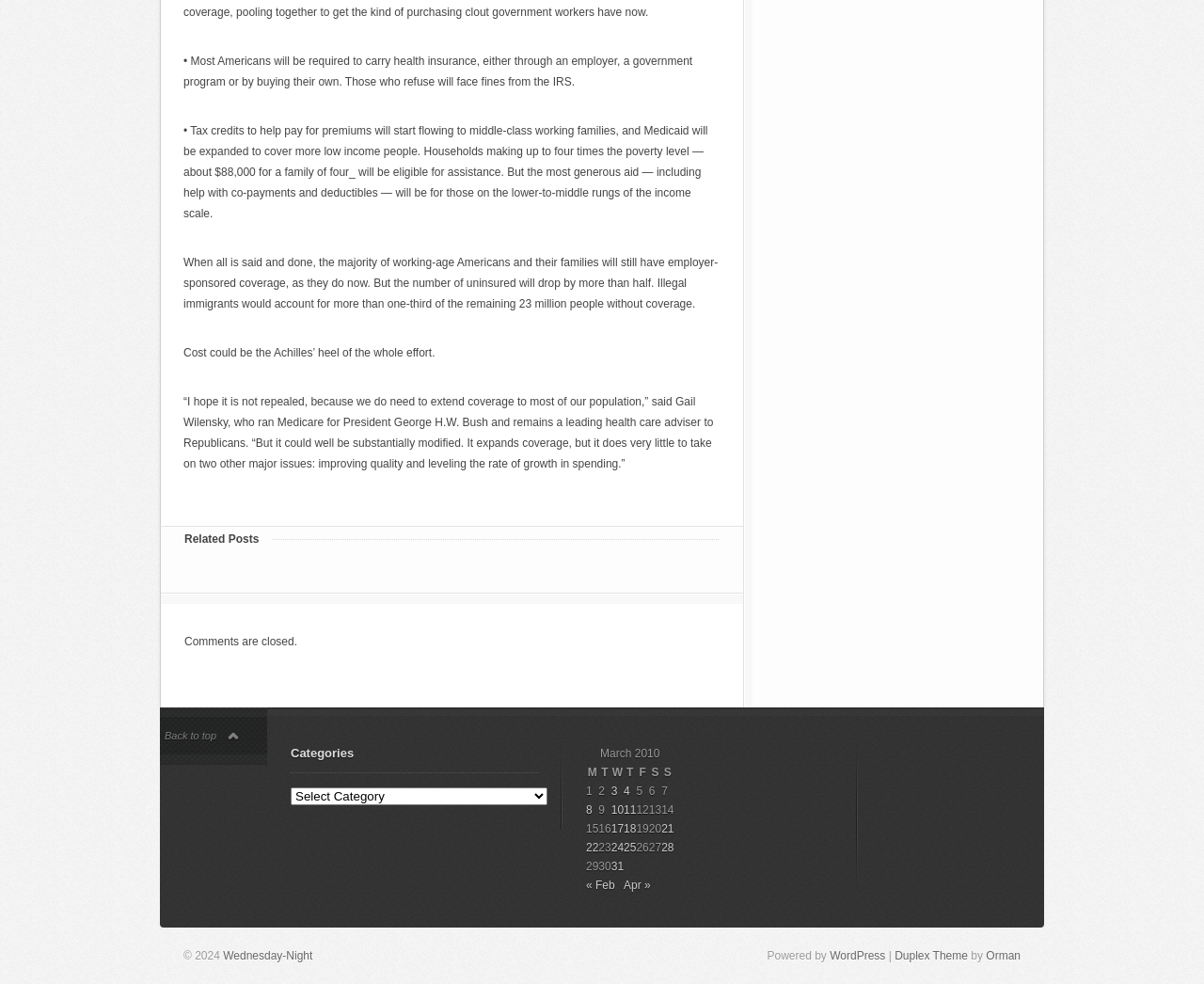What is the purpose of the 'Categories' section?
With the help of the image, please provide a detailed response to the question.

The 'Categories' section appears to be a way to organize and categorize posts on the website, allowing users to easily find and access related content.